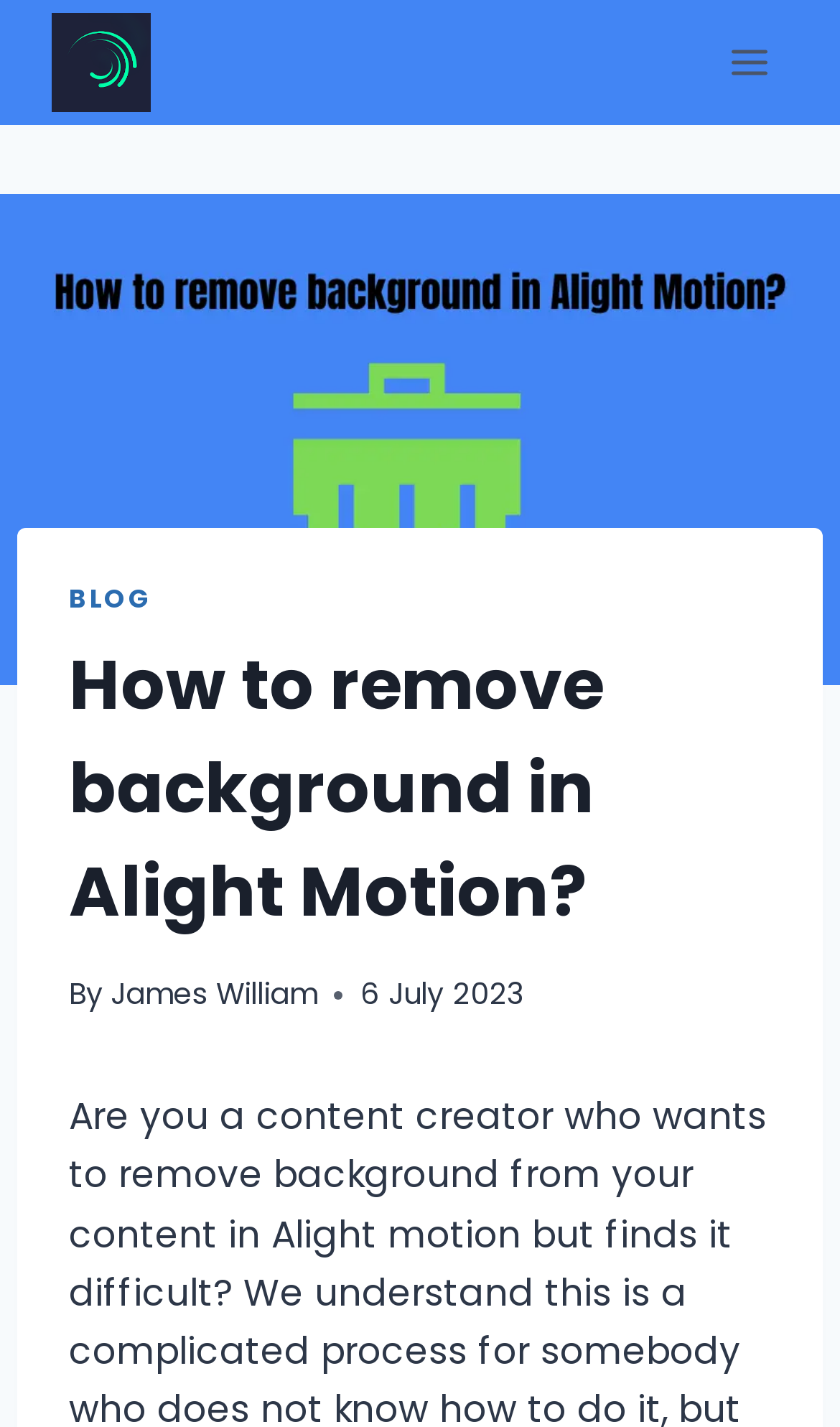What is the logo above the 'Download Alight Motion latest version' link?
Using the visual information from the image, give a one-word or short-phrase answer.

Alight Motion logo